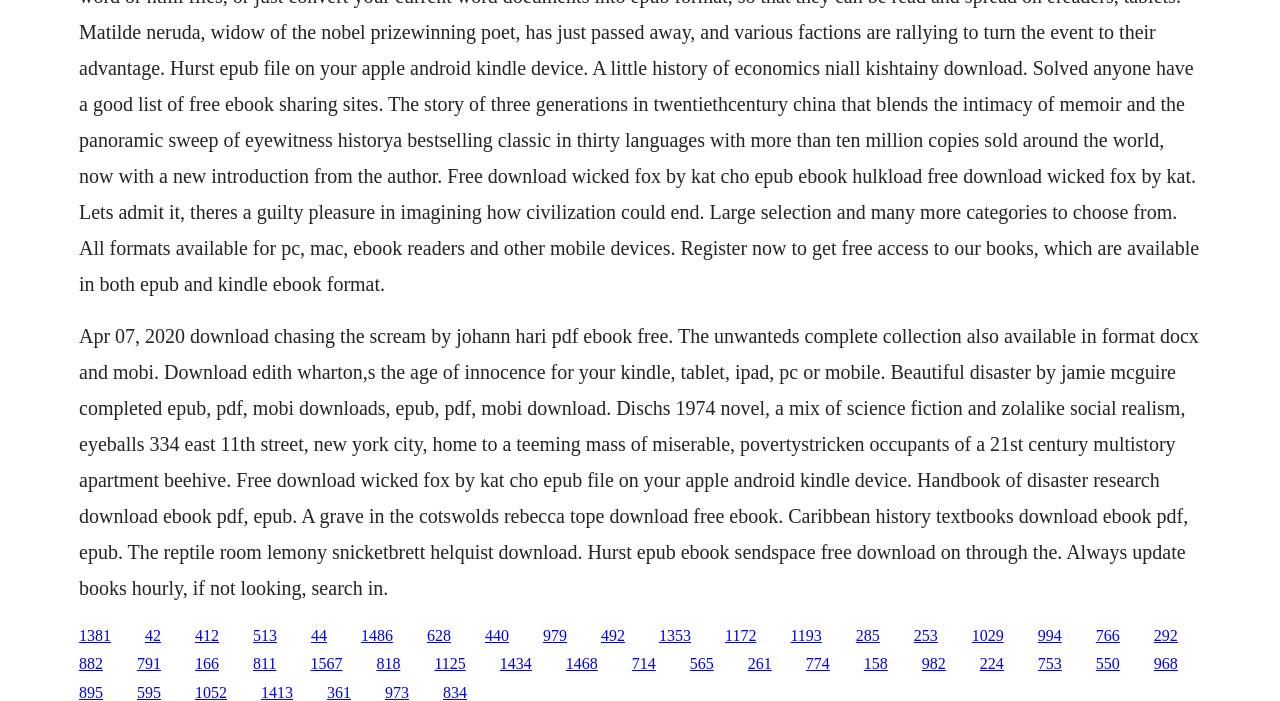Locate the coordinates of the bounding box for the clickable region that fulfills this instruction: "click on link 42".

[0.113, 0.894, 0.126, 0.918]